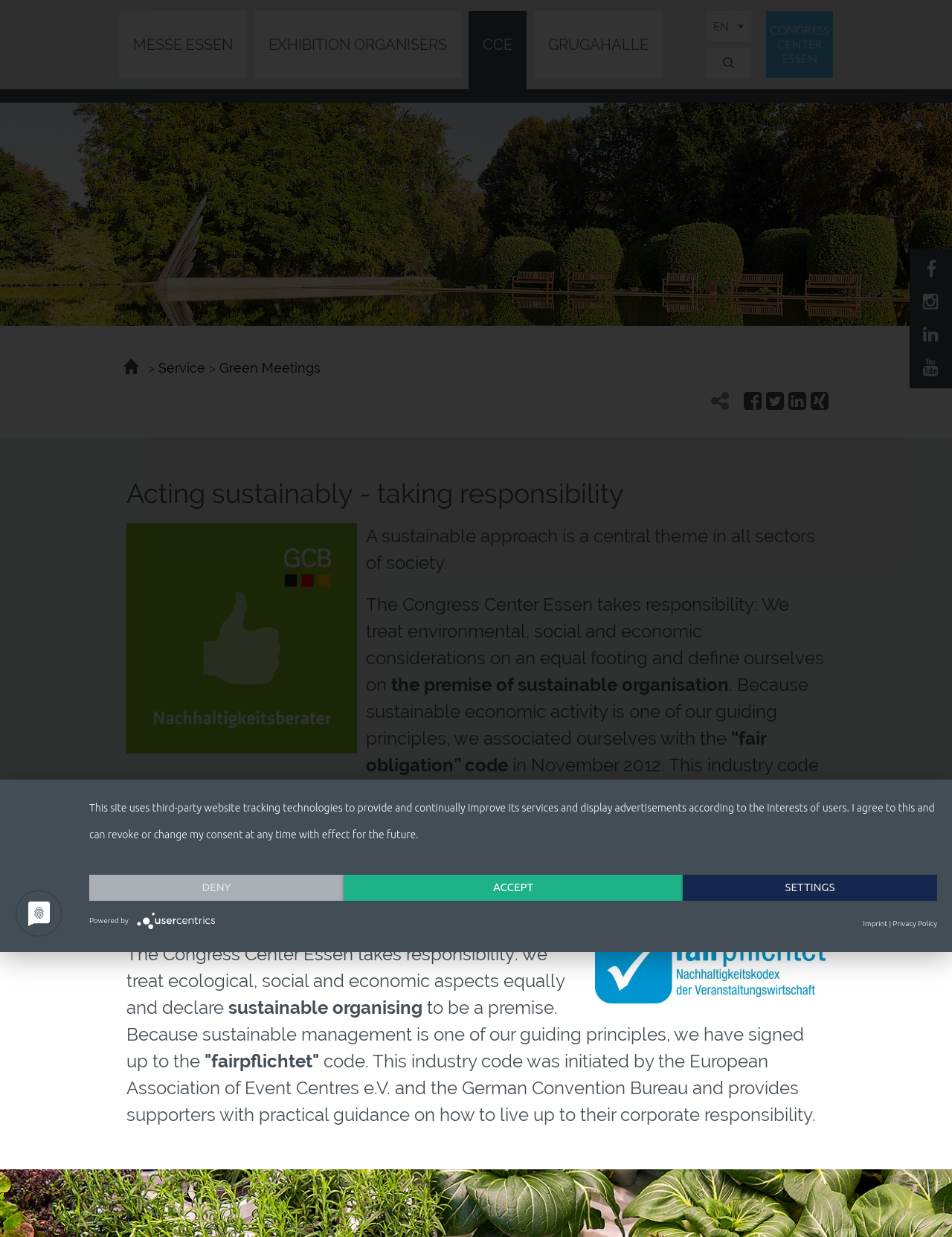Please find the bounding box coordinates for the clickable element needed to perform this instruction: "Search for something".

[0.742, 0.039, 0.789, 0.063]